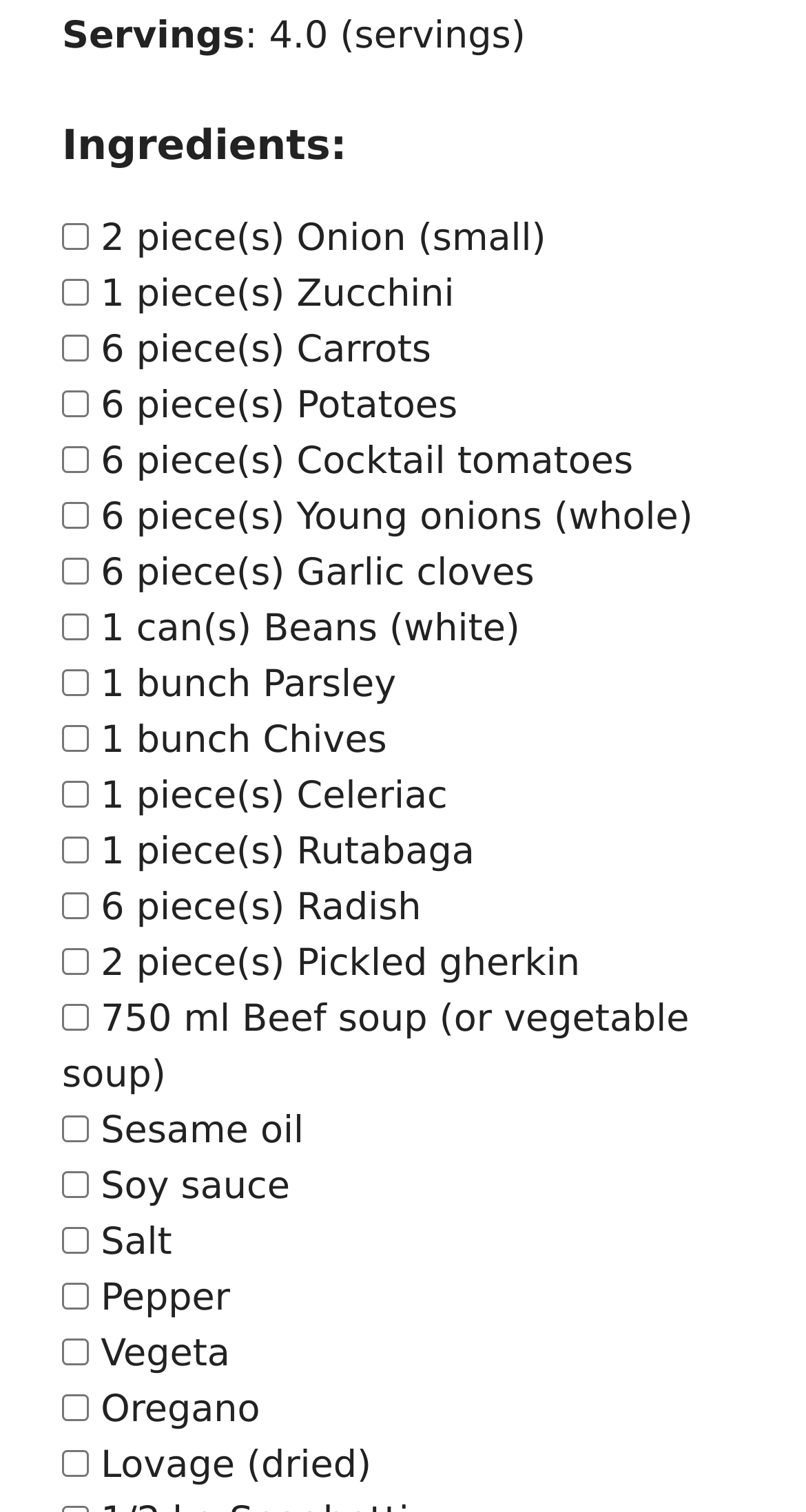What is the serving size?
Use the screenshot to answer the question with a single word or phrase.

4.0 servings